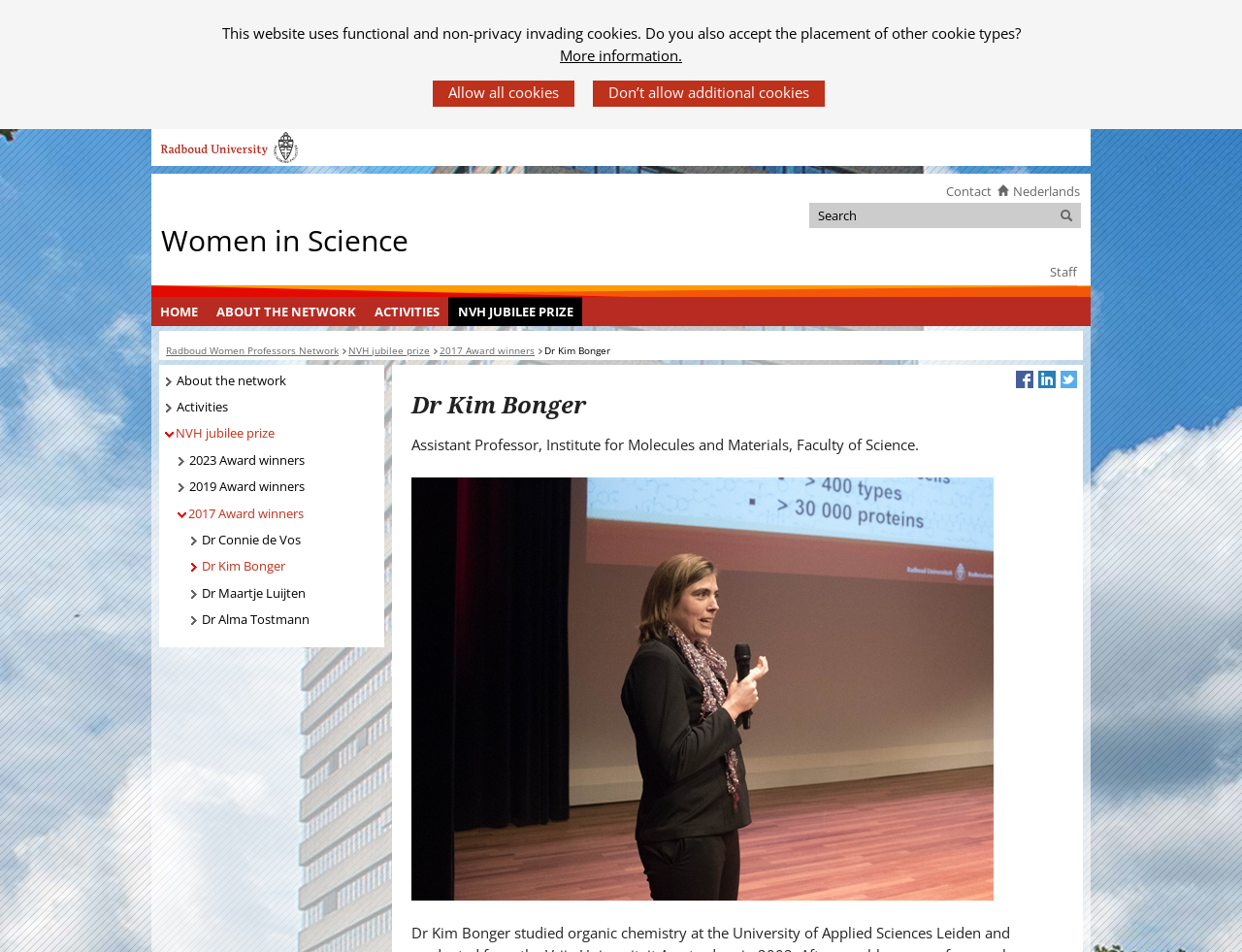What is the name of the university?
Provide a detailed answer to the question using information from the image.

I found the link 'Radboud University' which suggests that the university mentioned on the webpage is Radboud University.